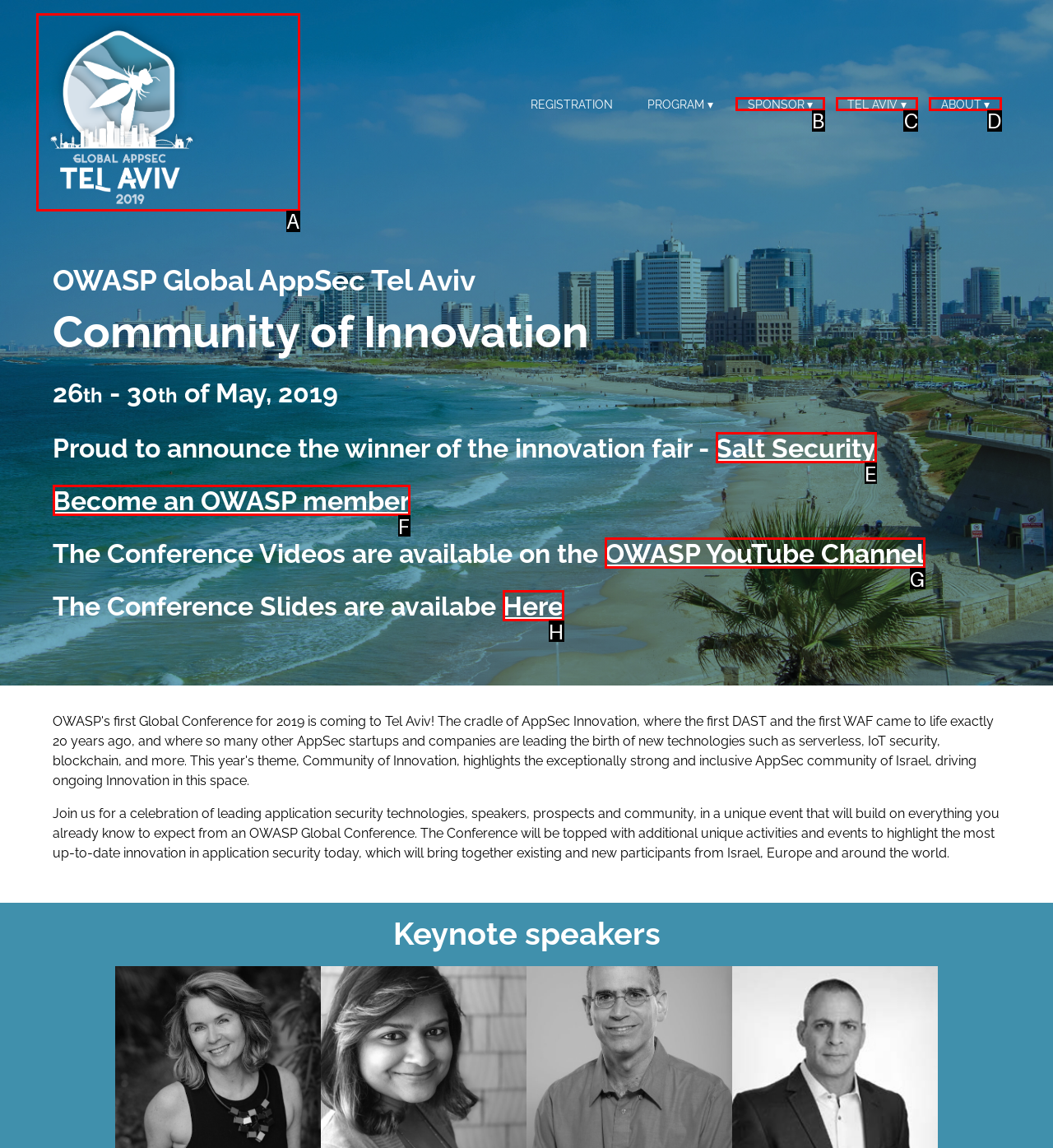Which option is described as follows: OWASP YouTube Channel
Answer with the letter of the matching option directly.

G